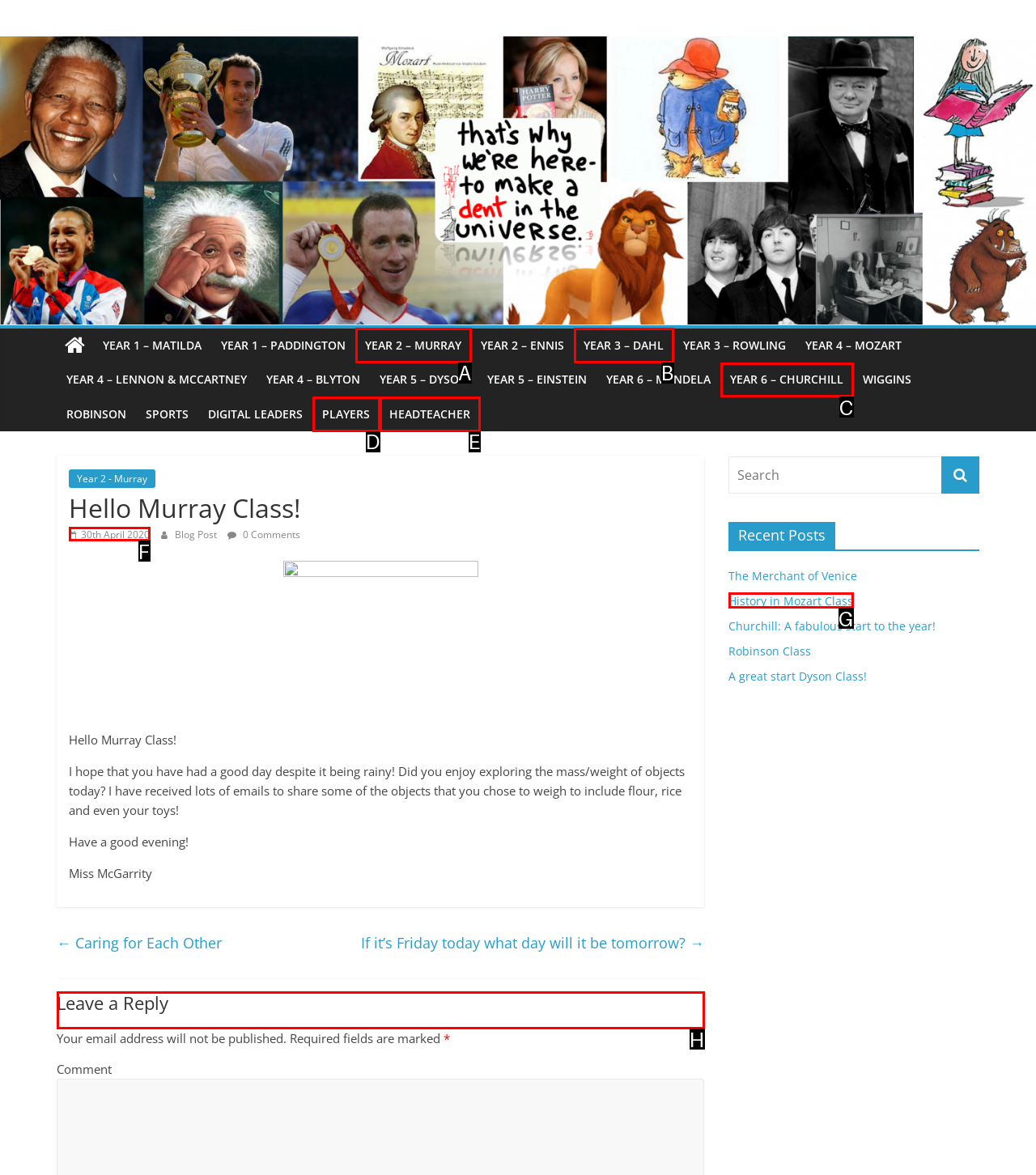Choose the HTML element to click for this instruction: Leave a reply Answer with the letter of the correct choice from the given options.

H